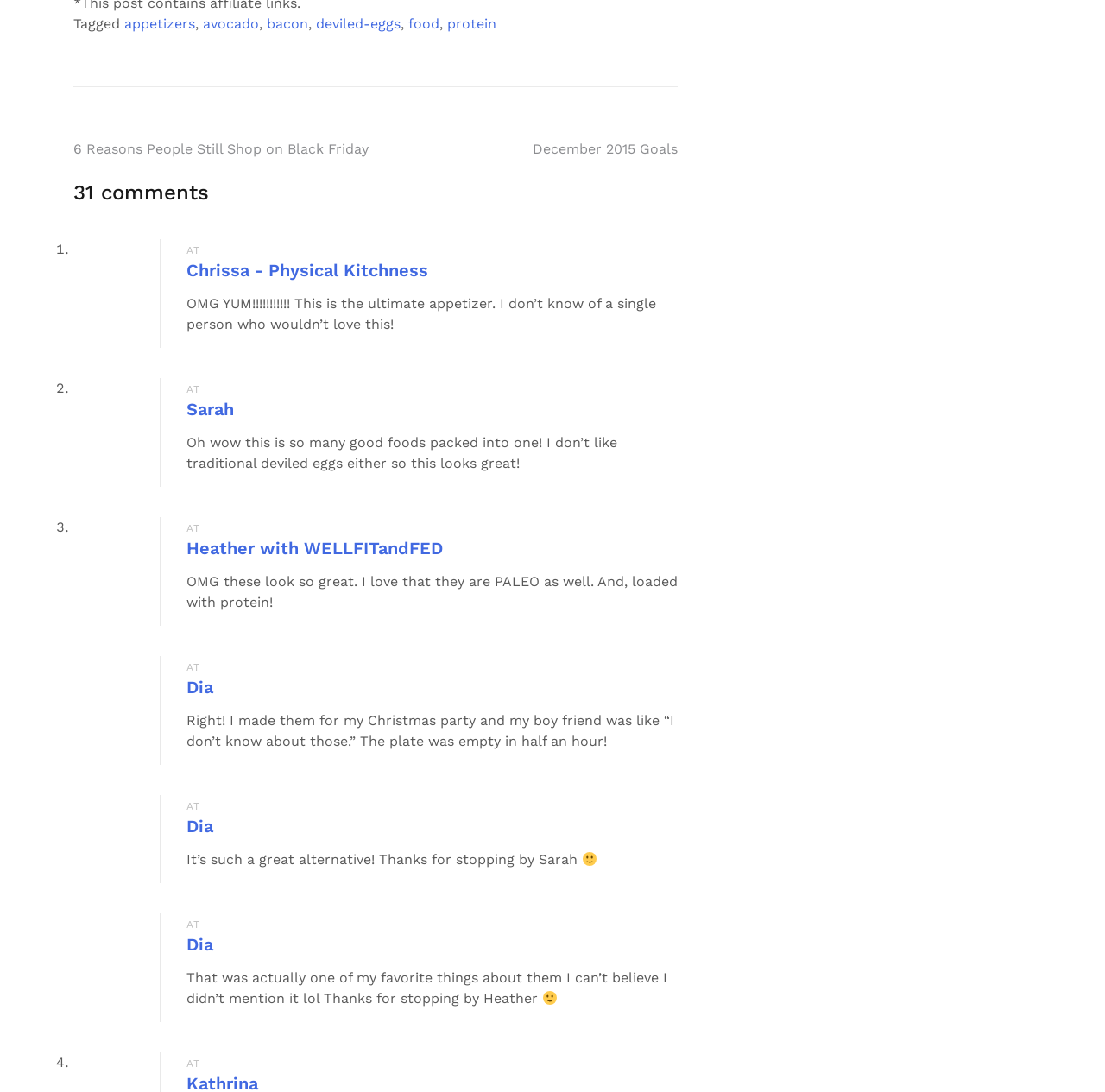Using the element description: "December 2015 Goals", determine the bounding box coordinates. The coordinates should be in the format [left, top, right, bottom], with values between 0 and 1.

[0.482, 0.128, 0.613, 0.143]